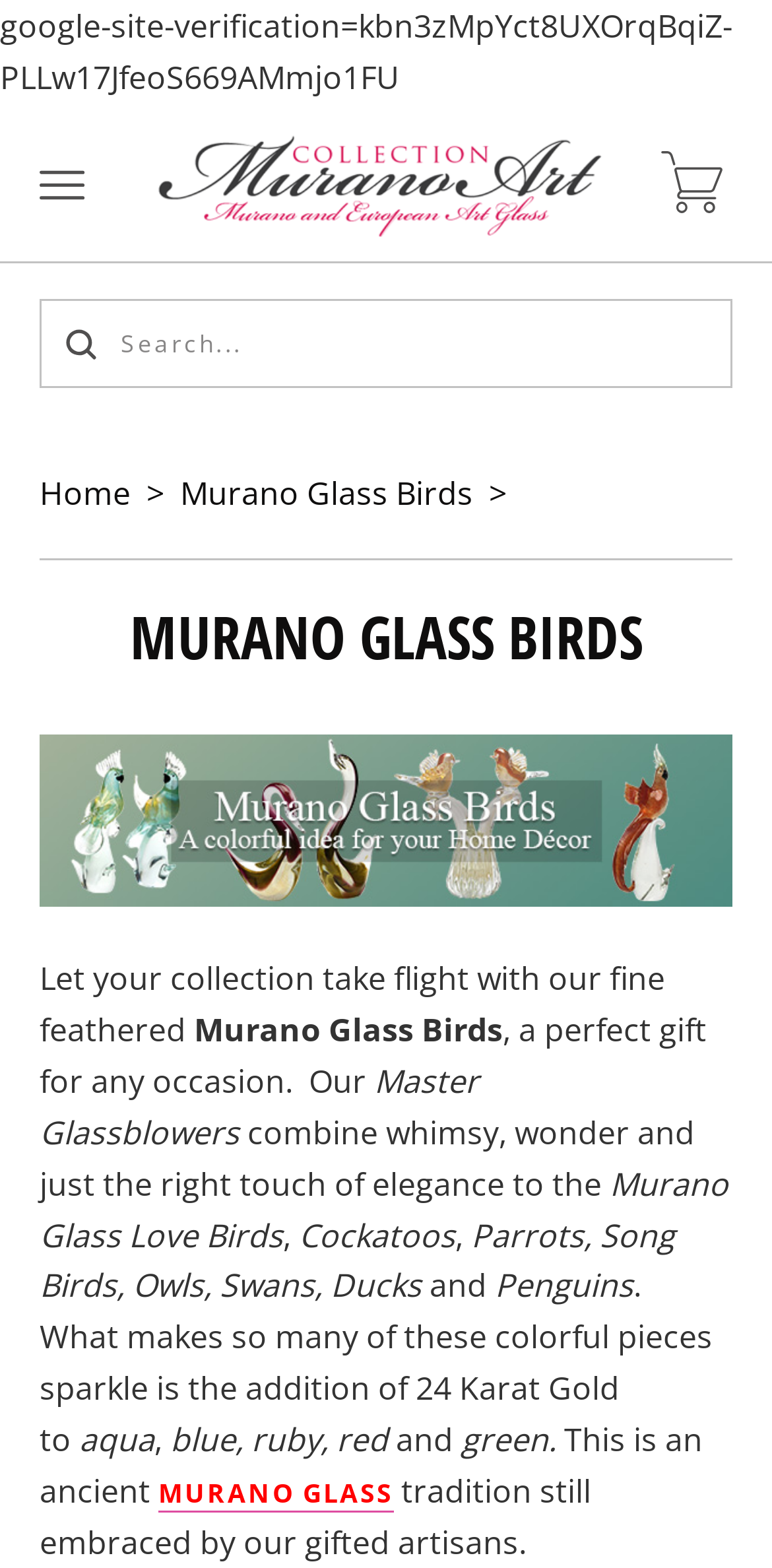Please determine the bounding box coordinates for the element that should be clicked to follow these instructions: "Click on MUTTON IN ARABIC".

None